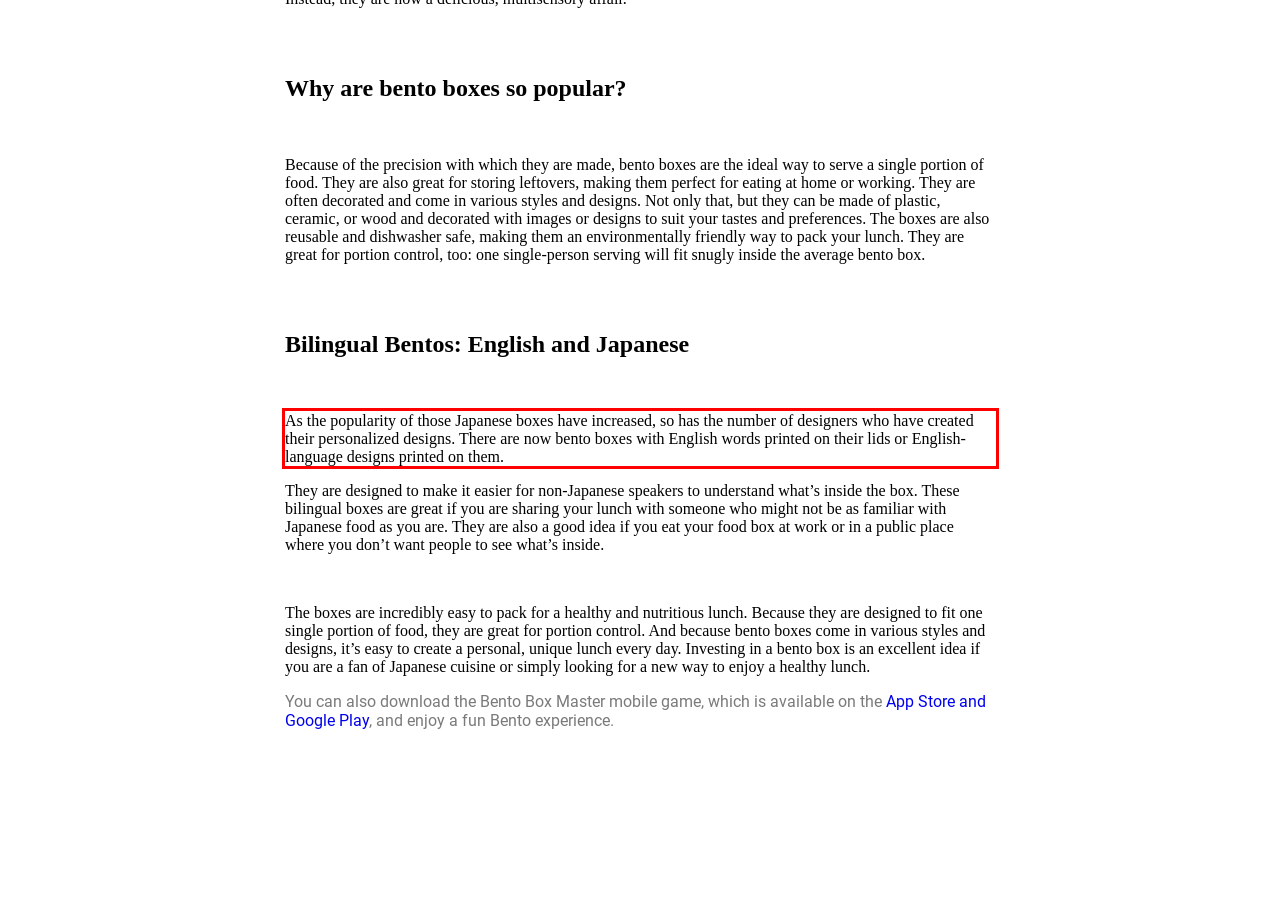Using the provided webpage screenshot, identify and read the text within the red rectangle bounding box.

As the popularity of those Japanese boxes have increased, so has the number of designers who have created their personalized designs. There are now bento boxes with English words printed on their lids or English-language designs printed on them.